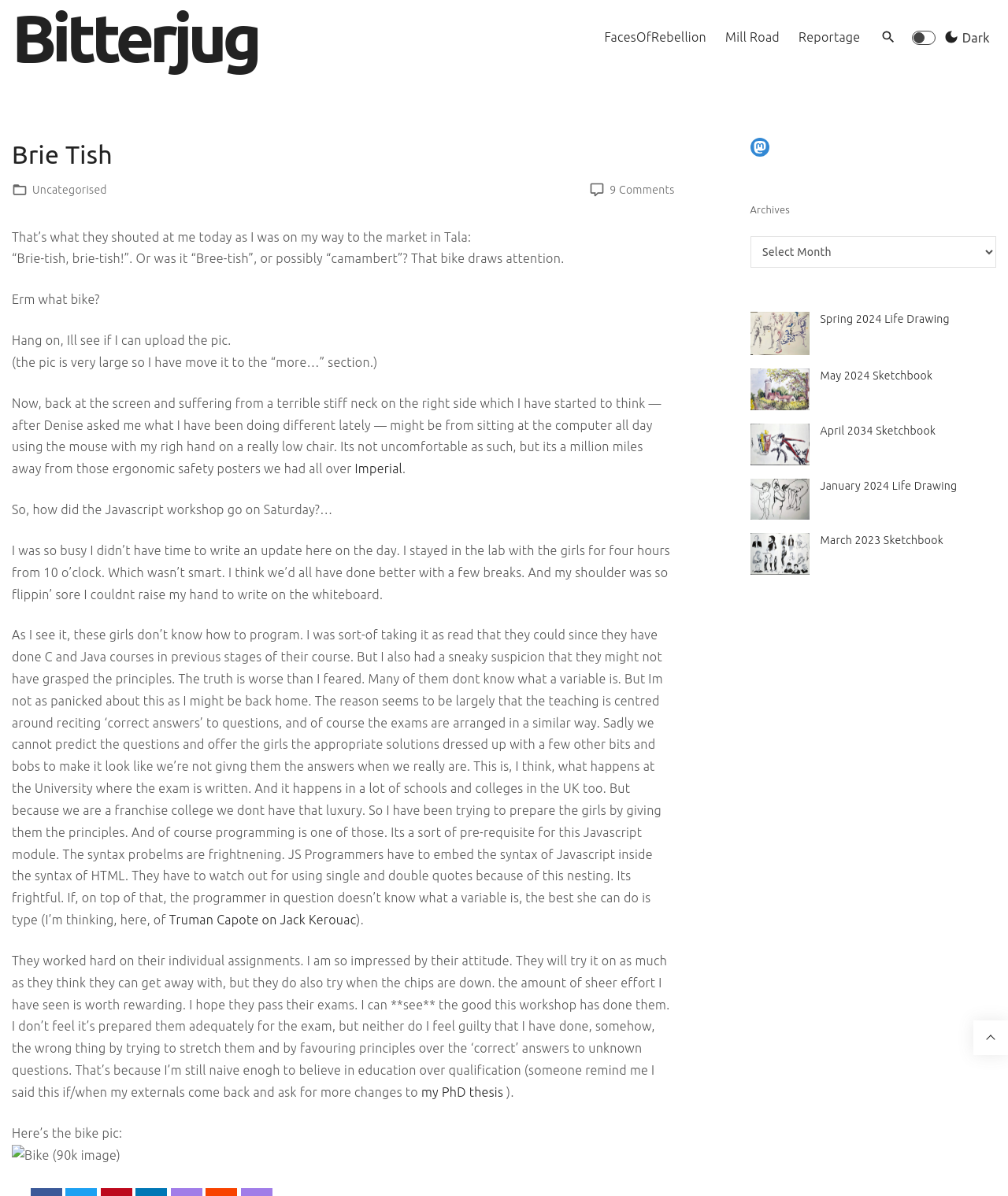Can you provide the bounding box coordinates for the element that should be clicked to implement the instruction: "Switch to 'Dark' color scheme"?

[0.926, 0.017, 0.988, 0.046]